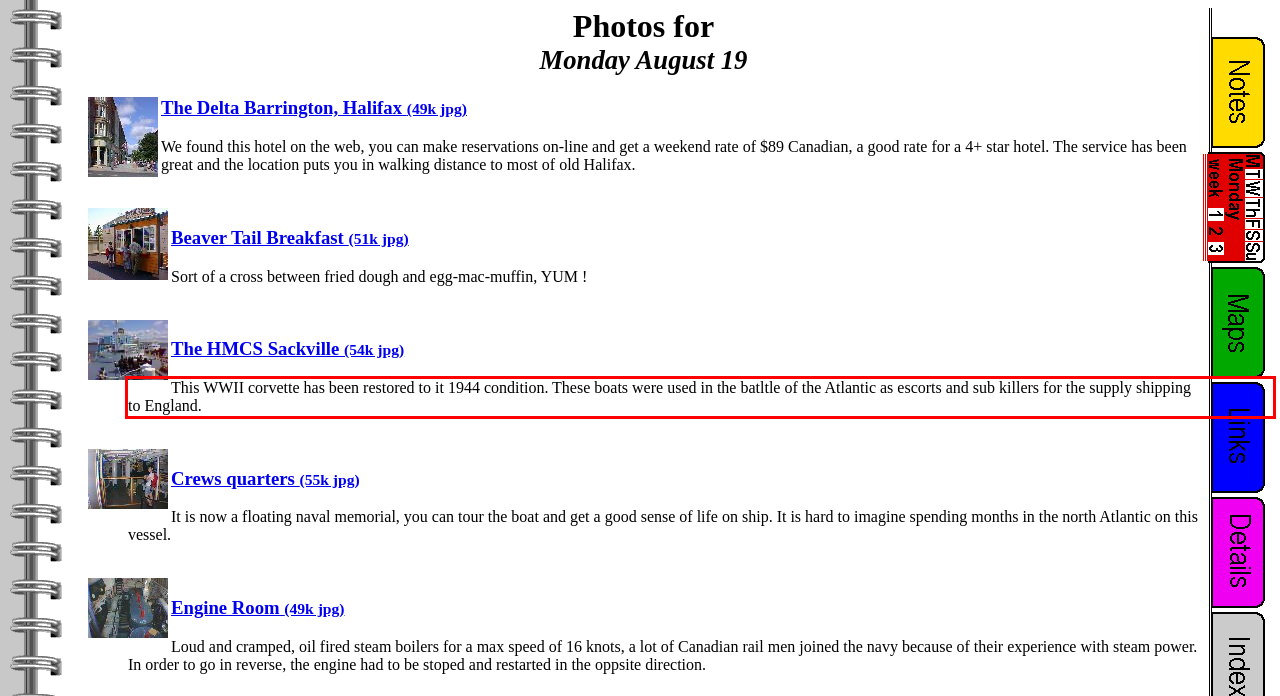Look at the webpage screenshot and recognize the text inside the red bounding box.

This WWII corvette has been restored to it 1944 condition. These boats were used in the batltle of the Atlantic as escorts and sub killers for the supply shipping to England.